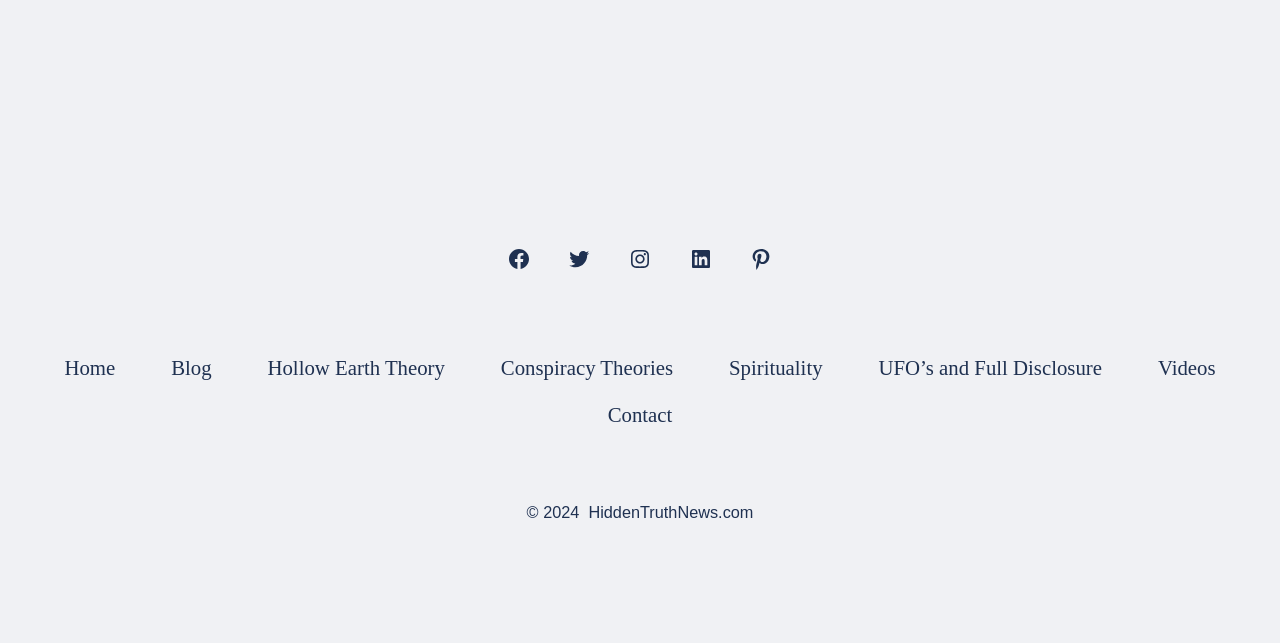Please examine the image and answer the question with a detailed explanation:
What is the last item in the footer menu?

By examining the footer menu, I noticed a series of links with text labels. The last item in the list has the text 'Contact', which is likely a link to a contact page or form.